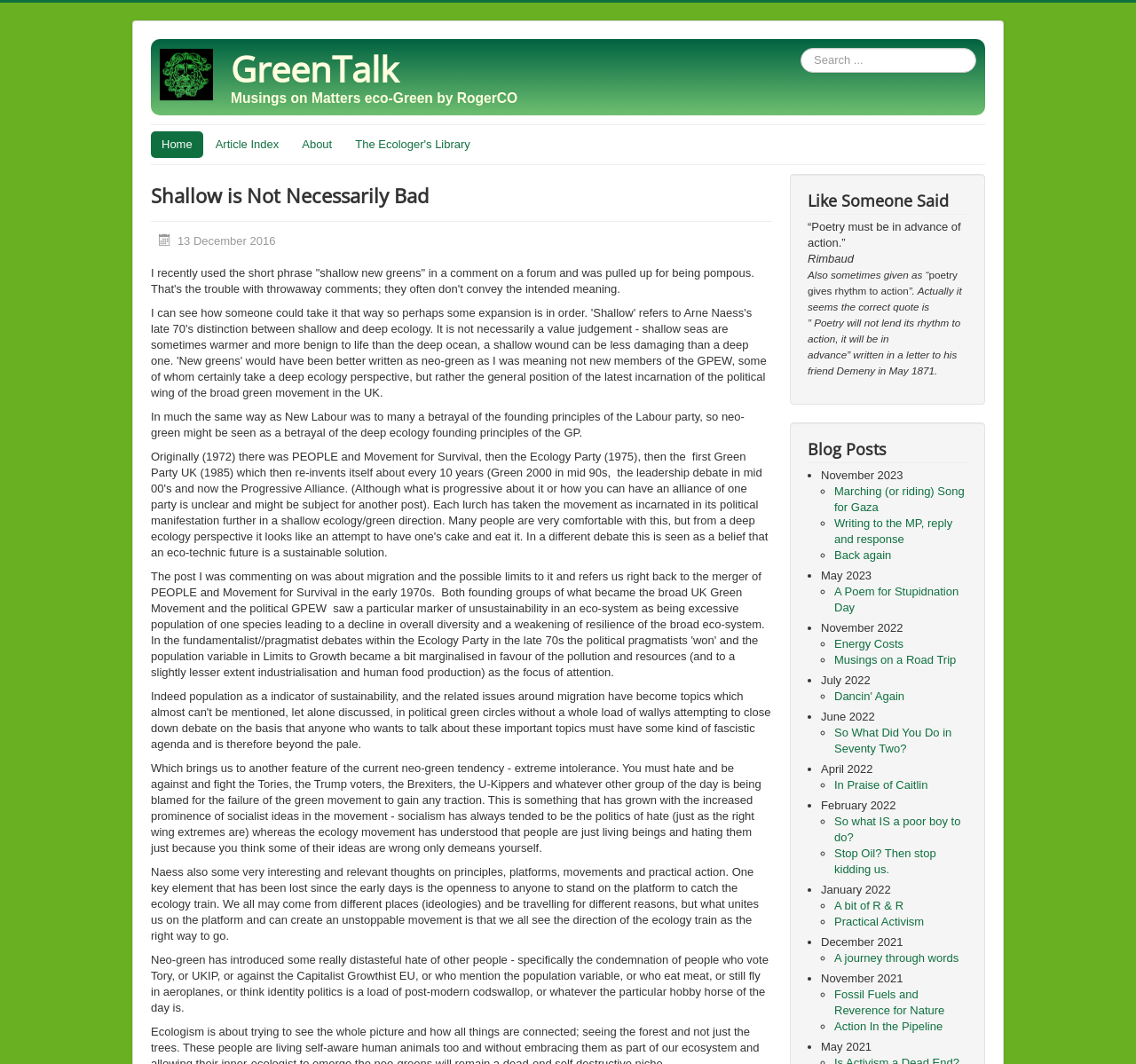Use a single word or phrase to respond to the question:
How many blog posts are listed?

15